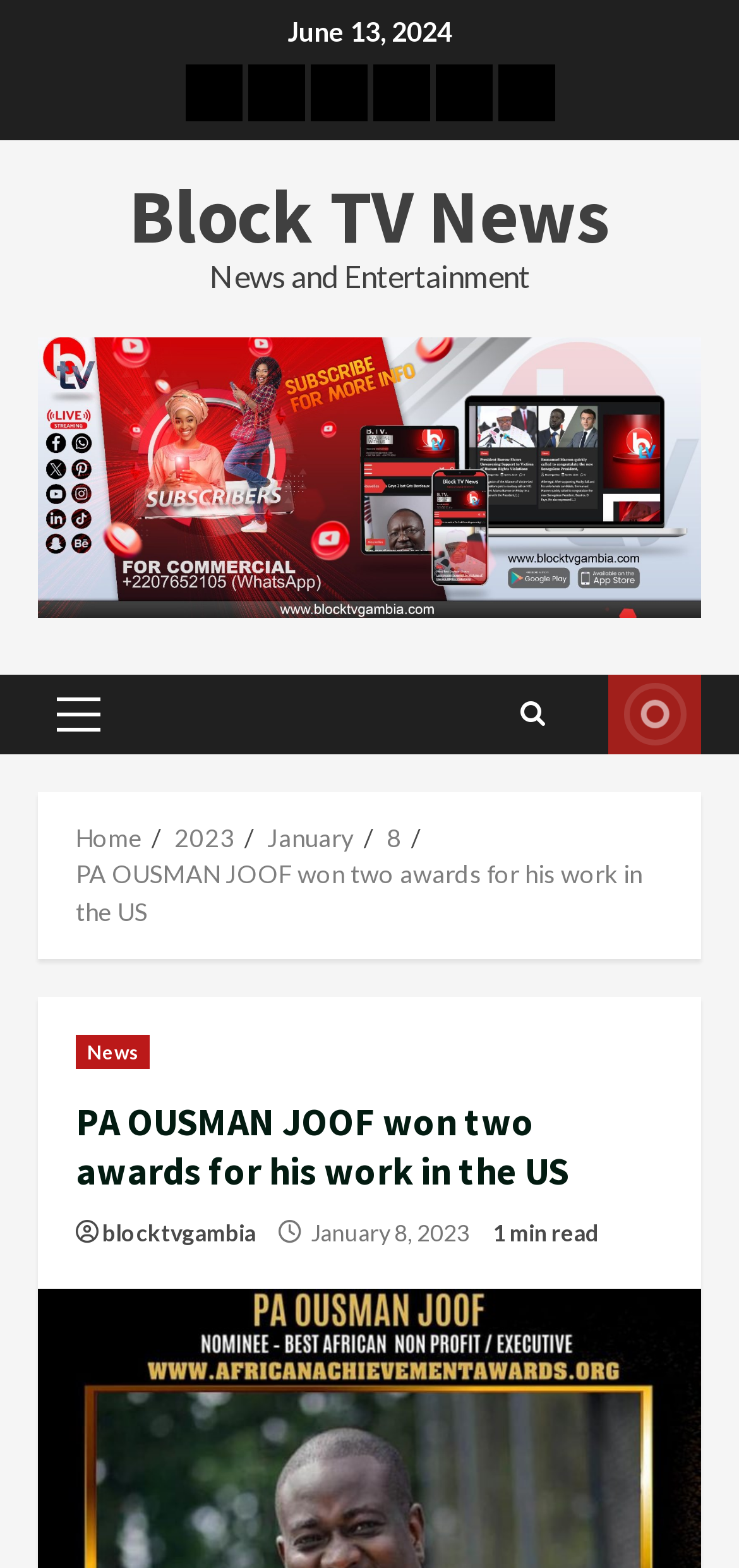Pinpoint the bounding box coordinates of the element that must be clicked to accomplish the following instruction: "Visit Block TV News". The coordinates should be in the format of four float numbers between 0 and 1, i.e., [left, top, right, bottom].

[0.174, 0.108, 0.826, 0.168]